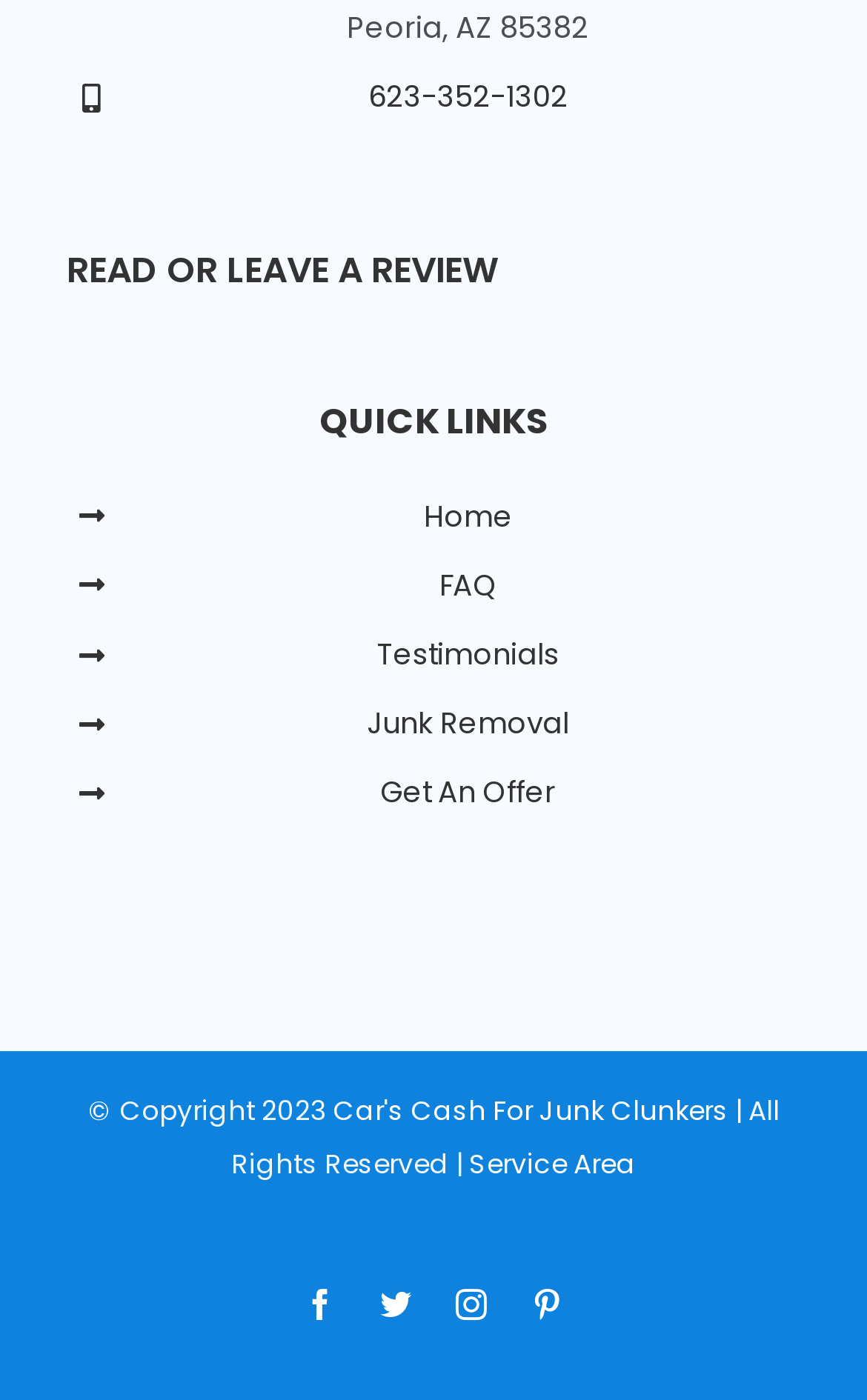Please locate the bounding box coordinates of the element's region that needs to be clicked to follow the instruction: "Browse Oscars Fashion Gallery". The bounding box coordinates should be provided as four float numbers between 0 and 1, i.e., [left, top, right, bottom].

None